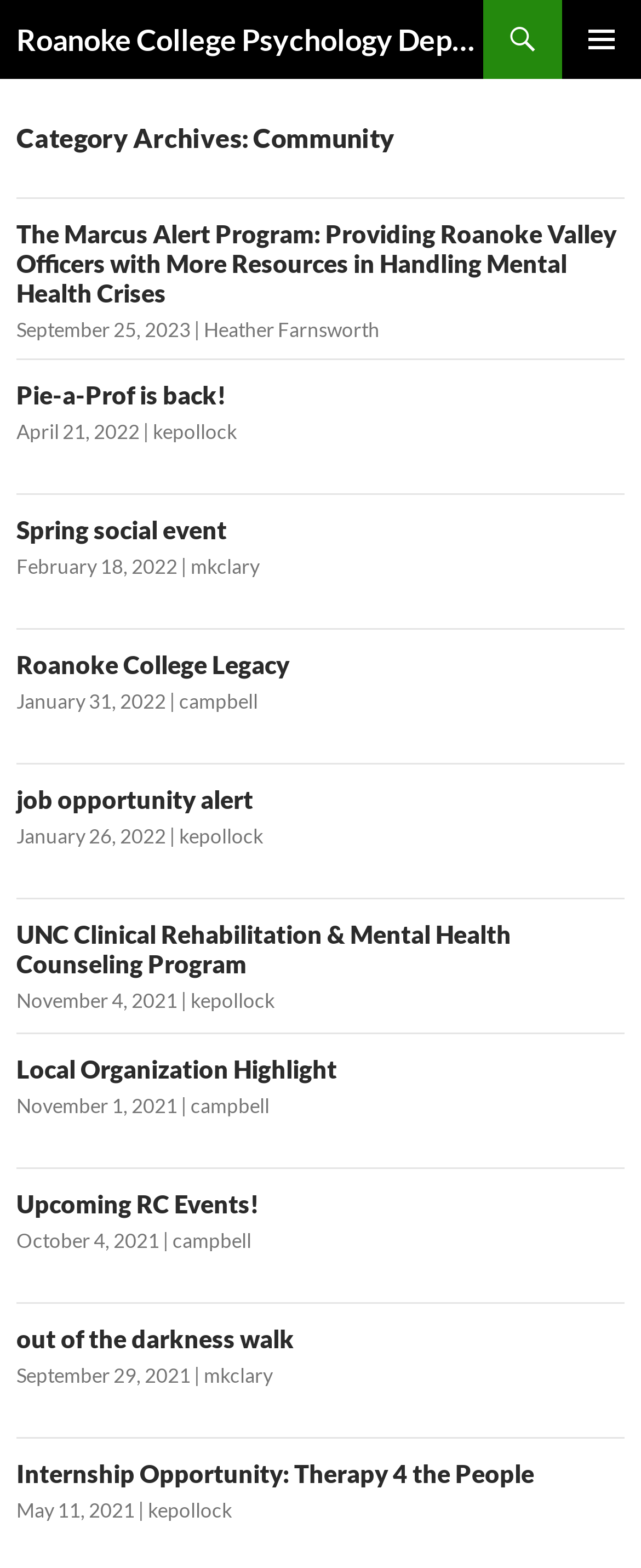What is the topic of the first article?
Look at the image and construct a detailed response to the question.

The first article on the webpage has a heading 'The Marcus Alert Program: Providing Roanoke Valley Officers with More Resources in Handling Mental Health Crises', which suggests that the topic of the first article is related to the Marcus Alert Program.